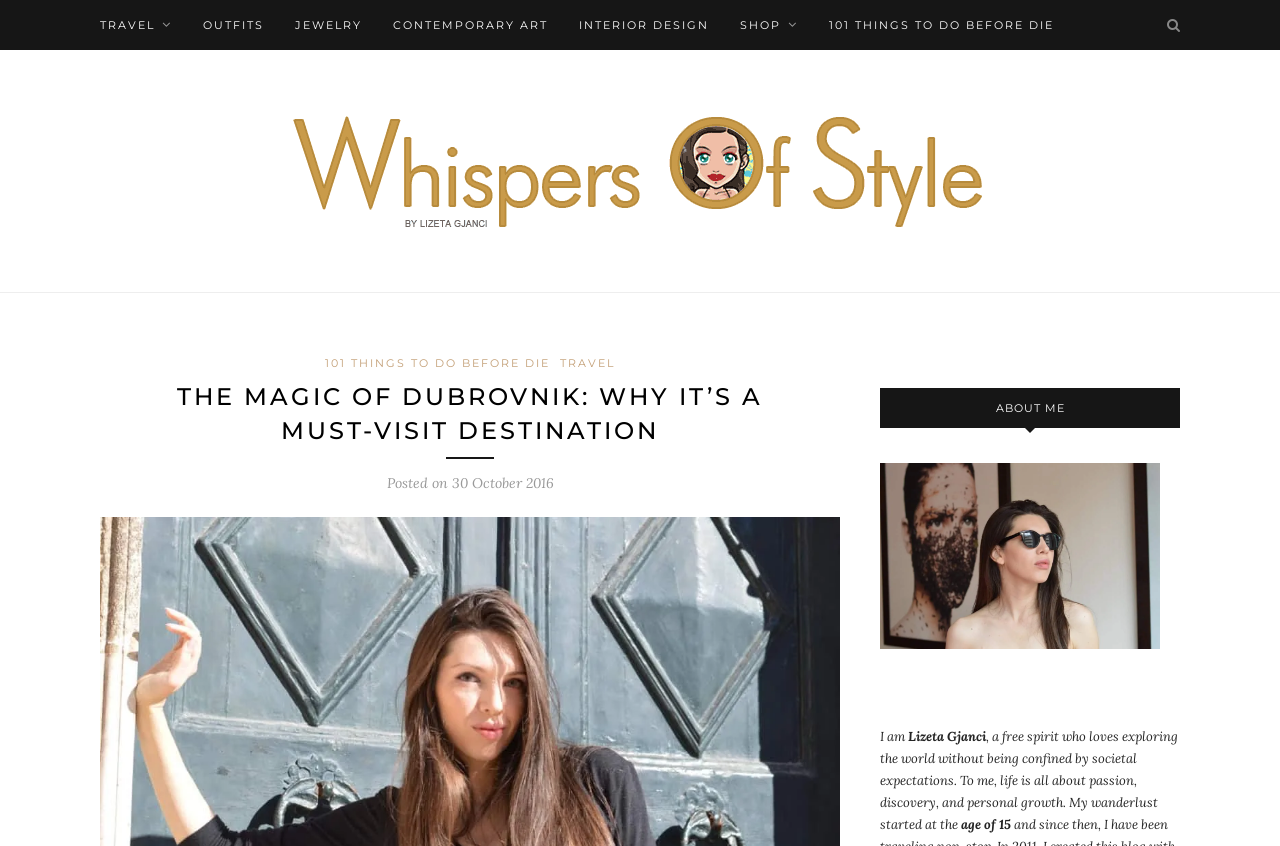What is the date of the article?
Using the screenshot, give a one-word or short phrase answer.

30 October 2016